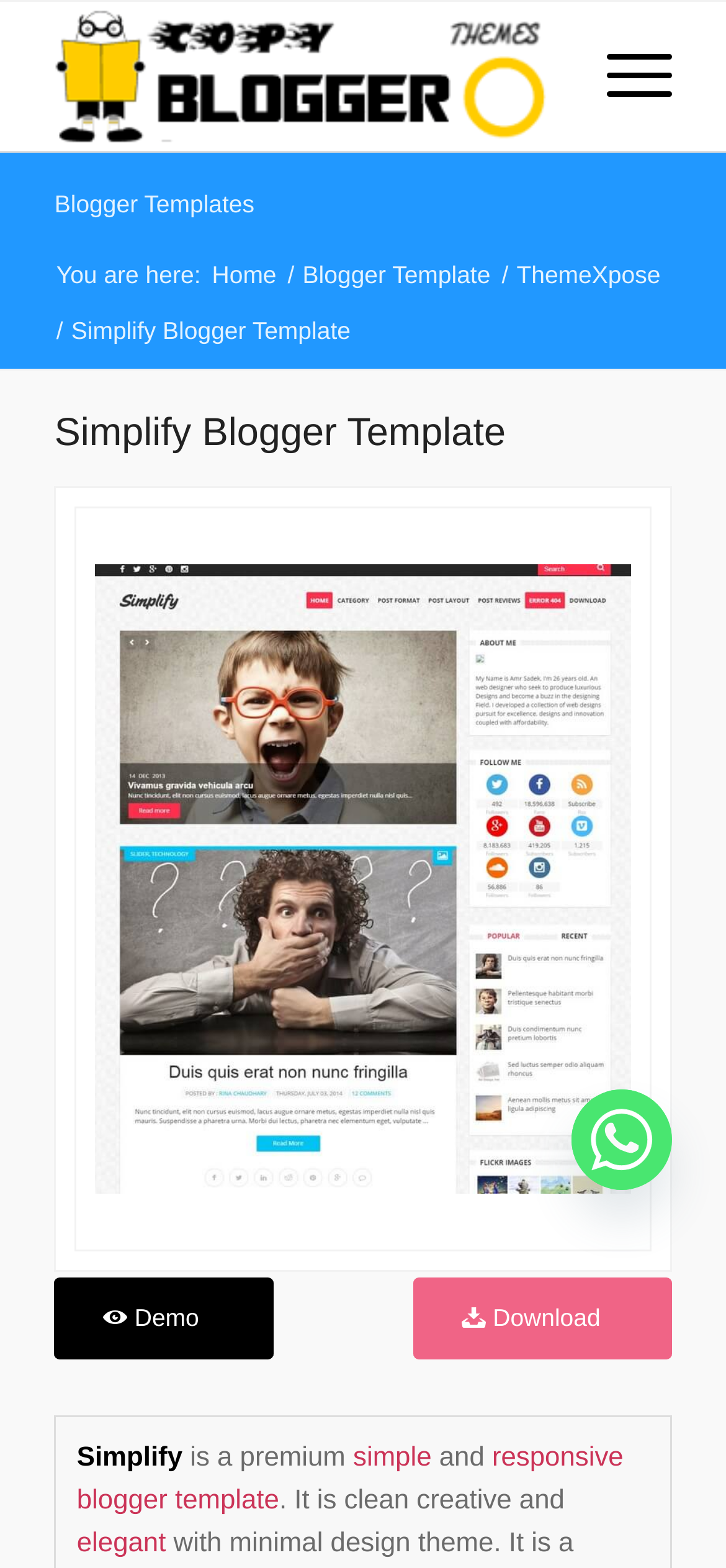Illustrate the webpage's structure and main components comprehensively.

The webpage is about downloading the Simplify Blogger Template for photography and blogging websites. At the top left, there is a layout table with a link to "Blogspot Templates 2024" accompanied by an image. Below this, there is a navigation menu with links to "Home", "Blogger Template", and "ThemeXpose".

The main content of the webpage is focused on the Simplify Blogger Template. There is a large header section that spans across the top of the page, containing the title "Simplify Blogger Template". Below this, there is a large image of the template. To the left of the image, there are two links: "Demo" and "Download". 

The description of the template is divided into several sections. The first section states that "Simplify" is a premium and simple responsive blogger template. The second section describes the template as clean, creative, and elegant. 

At the bottom right of the page, there is a link to "Whatsapp" accompanied by an image.